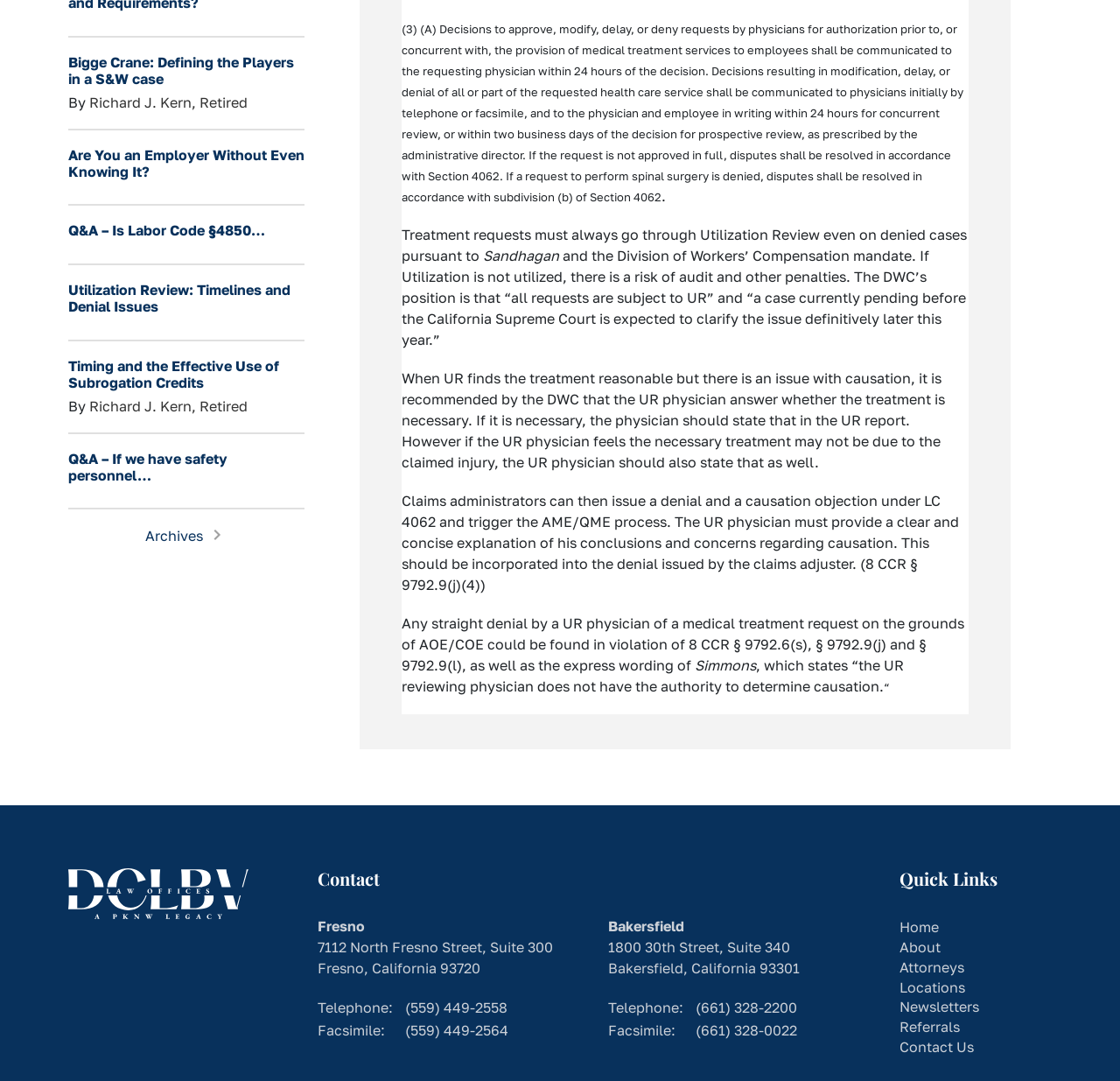Provide a short, one-word or phrase answer to the question below:
What is the name of the law office?

DCLBV Law Offices